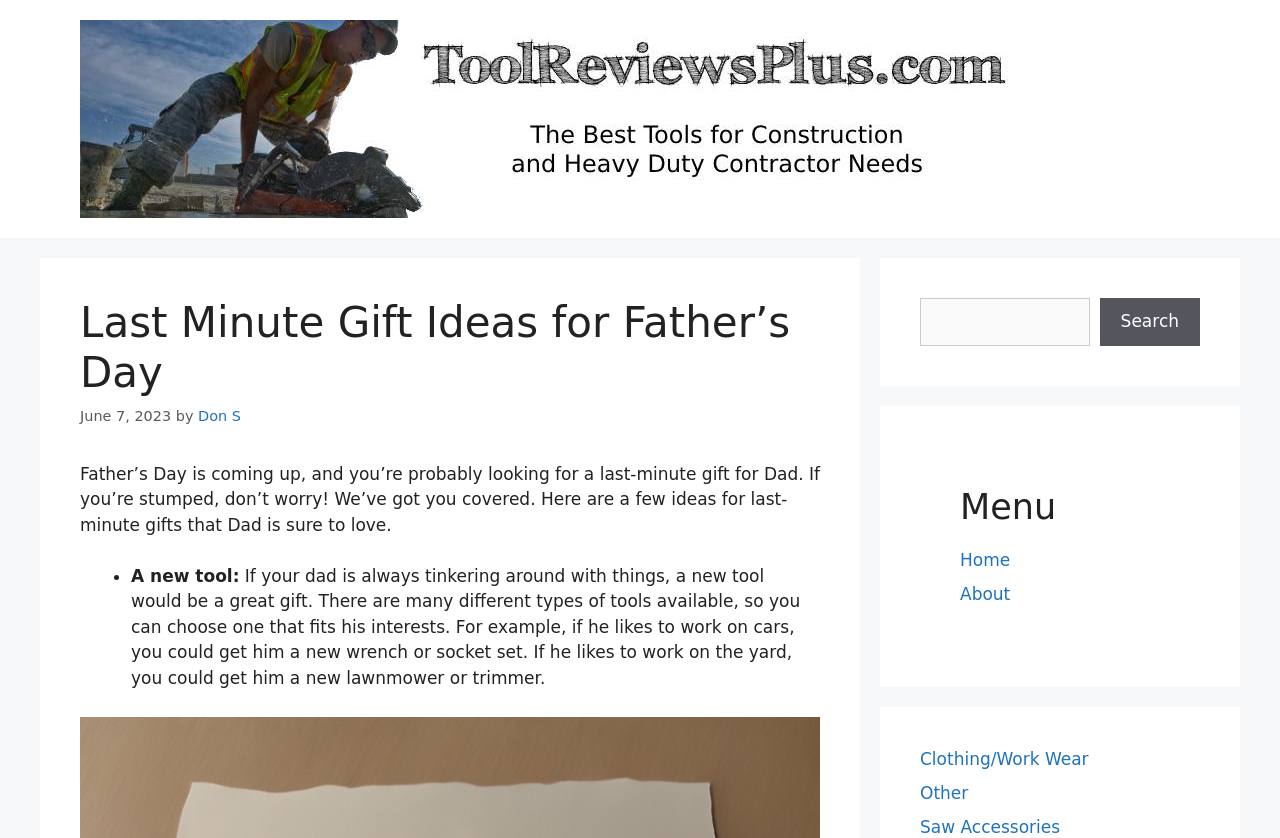Determine the bounding box coordinates of the clickable region to follow the instruction: "Click on the 'Best Tool Reviews for Saws and Construction Tools' link".

[0.062, 0.129, 0.797, 0.153]